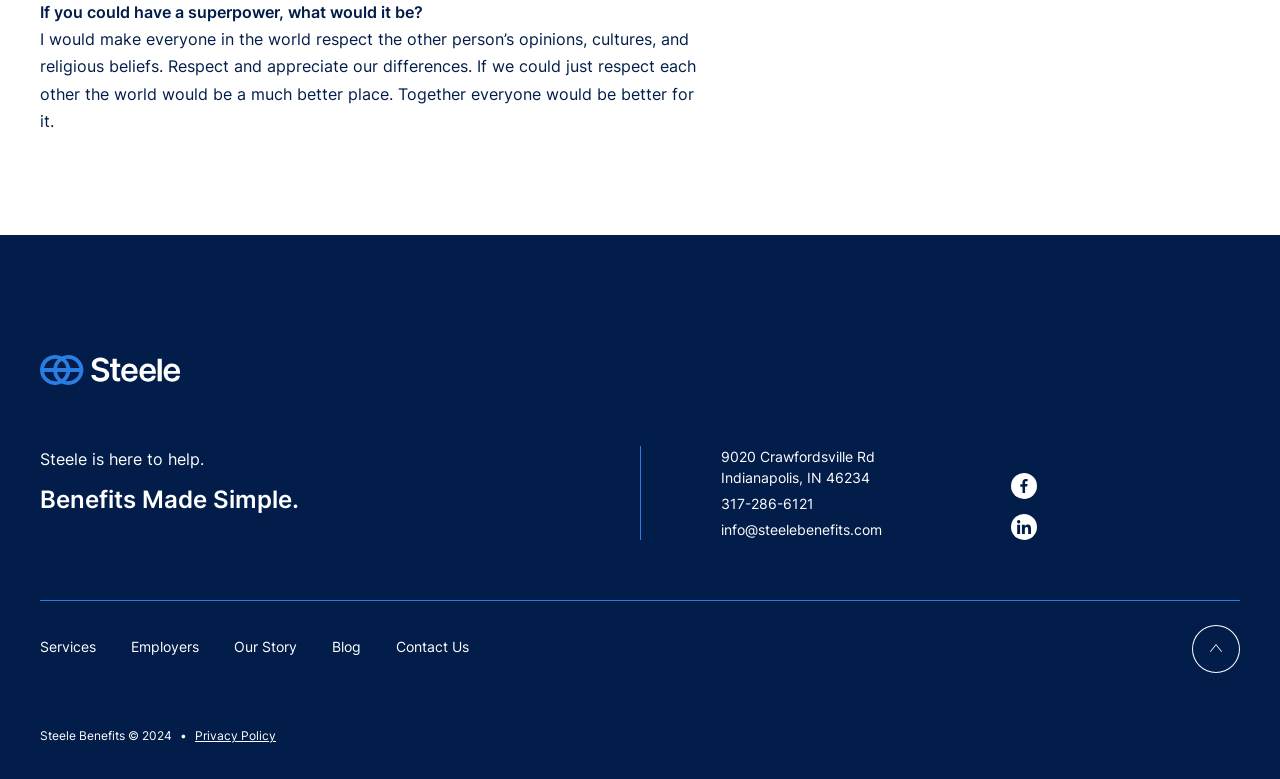Please pinpoint the bounding box coordinates for the region I should click to adhere to this instruction: "Contact Steele Benefits via email".

[0.563, 0.666, 0.743, 0.693]